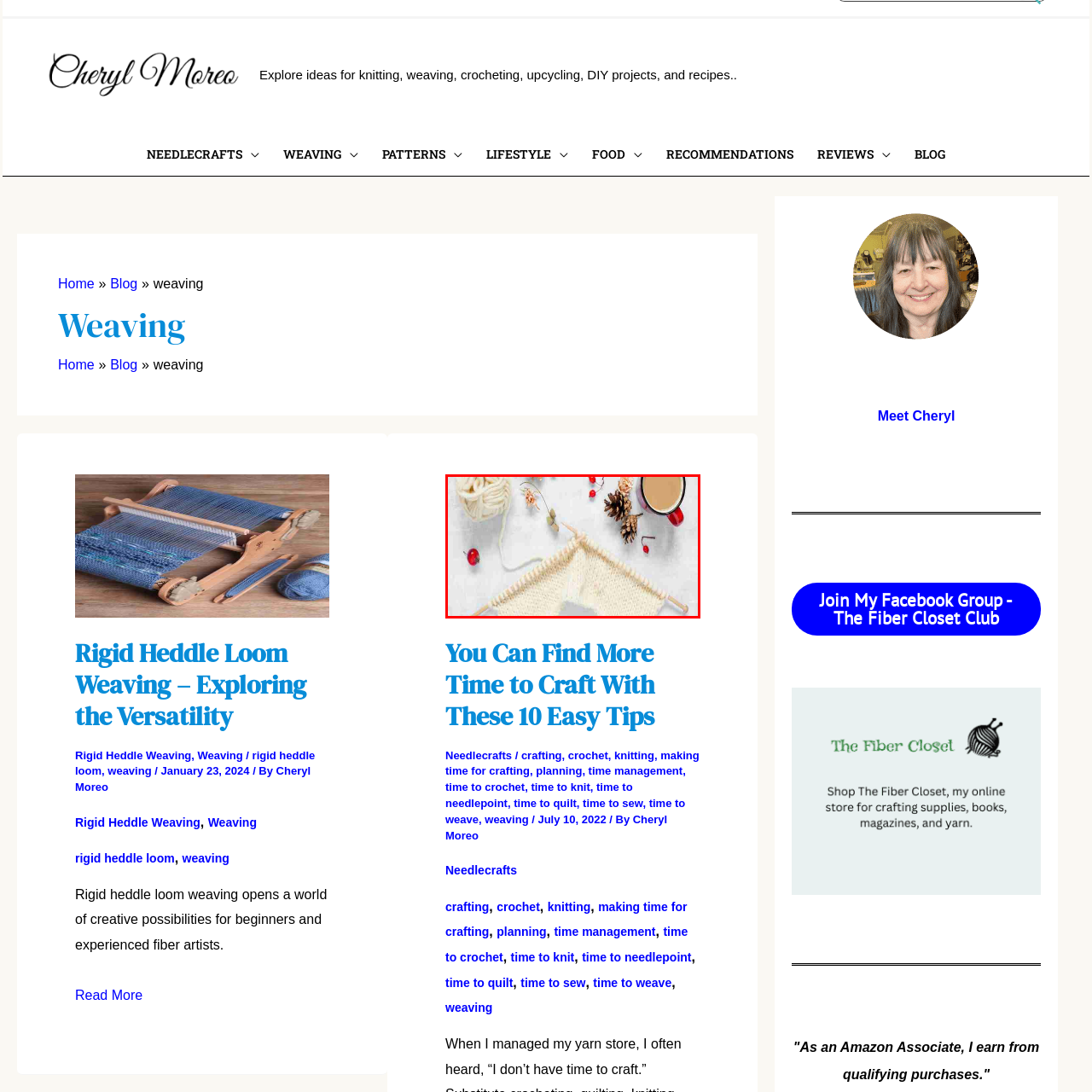Describe in detail the elements and actions shown in the image within the red-bordered area.

The image captures a serene crafting scene centered around a partially knitted project. At the forefront, there's a cream-colored piece of knitting on bamboo needles, showcasing the early stages of a cozy knit. Surrounding the project are various decorative elements, including a ball of thick yarn that suggests warmth and texture, small red berries, pinecones, and delicate dried flowers, all arranged on a light, neutral surface. 

A red mug sits nearby, likely filled with a warm beverage, inviting a sense of comfort and relaxation. This setup not only highlights the joy of knitting but also evokes a tranquil, creative atmosphere, ideal for settling into a crafting session. The image beautifully conveys the essence of making time for crafting amidst nature-inspired elements.